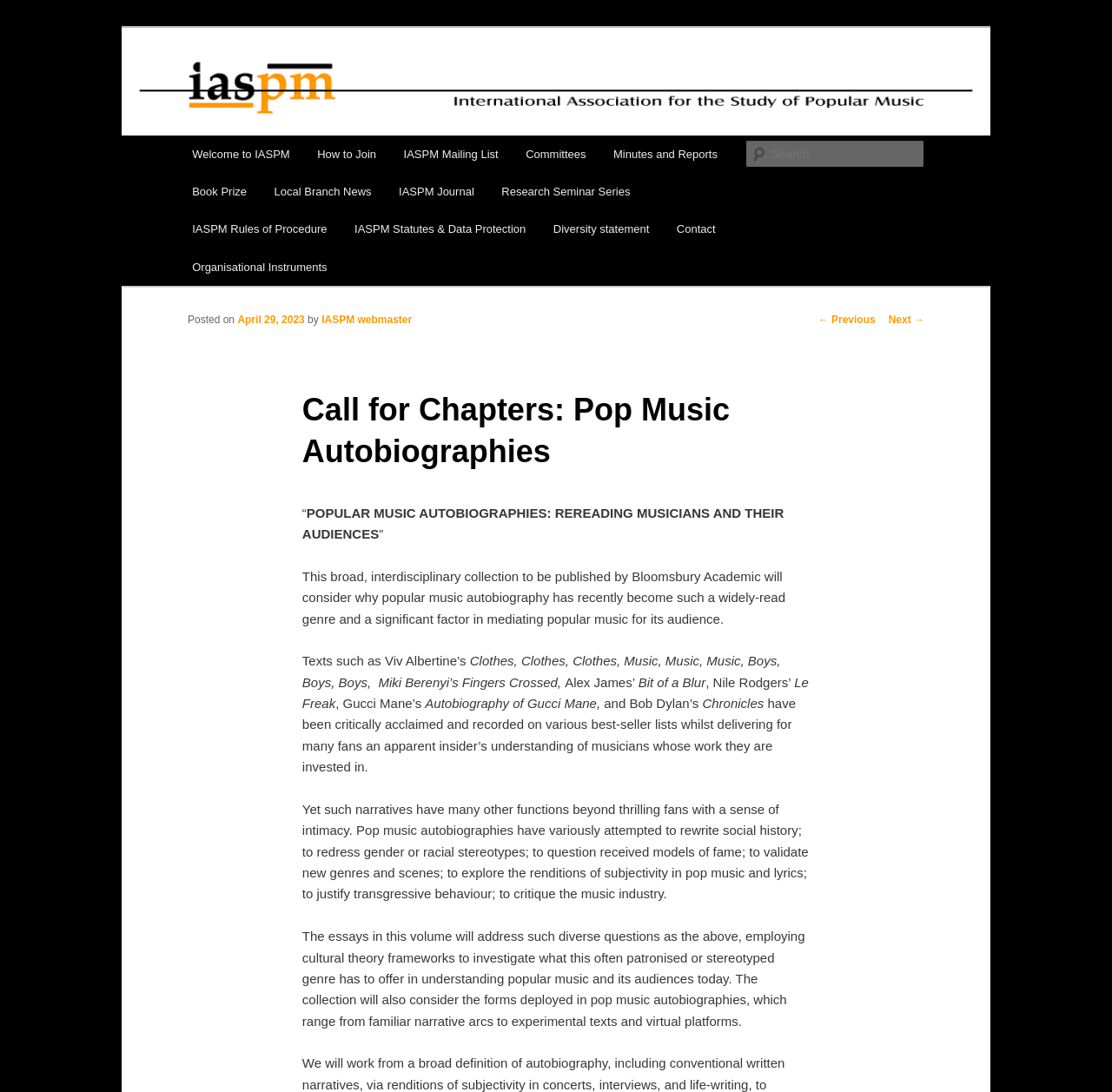Determine the bounding box coordinates of the clickable element to complete this instruction: "Learn about IASPM journal". Provide the coordinates in the format of four float numbers between 0 and 1, [left, top, right, bottom].

[0.346, 0.158, 0.439, 0.193]